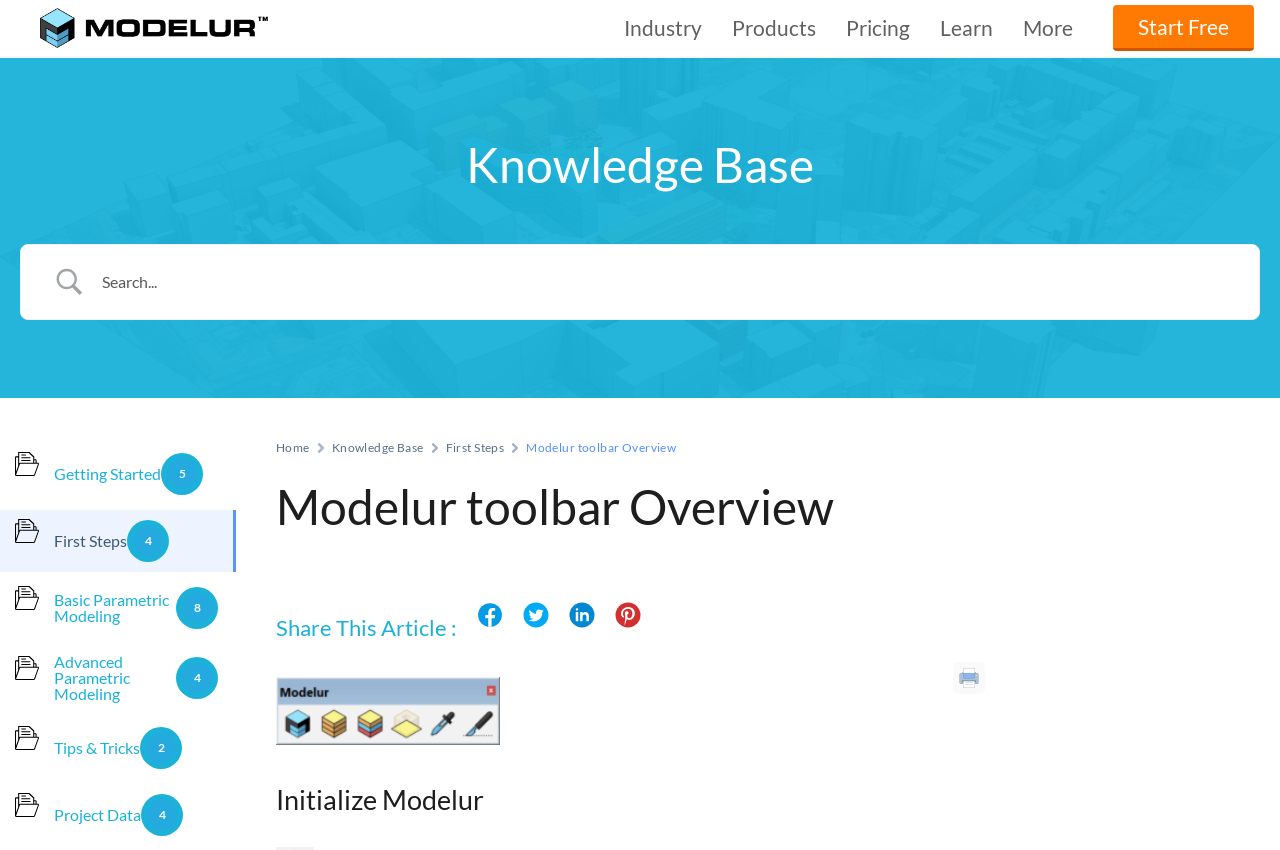Locate the bounding box coordinates of the element to click to perform the following action: 'Search for something in the knowledge base'. The coordinates should be given as four float values between 0 and 1, in the form of [left, top, right, bottom].

[0.068, 0.317, 0.972, 0.346]